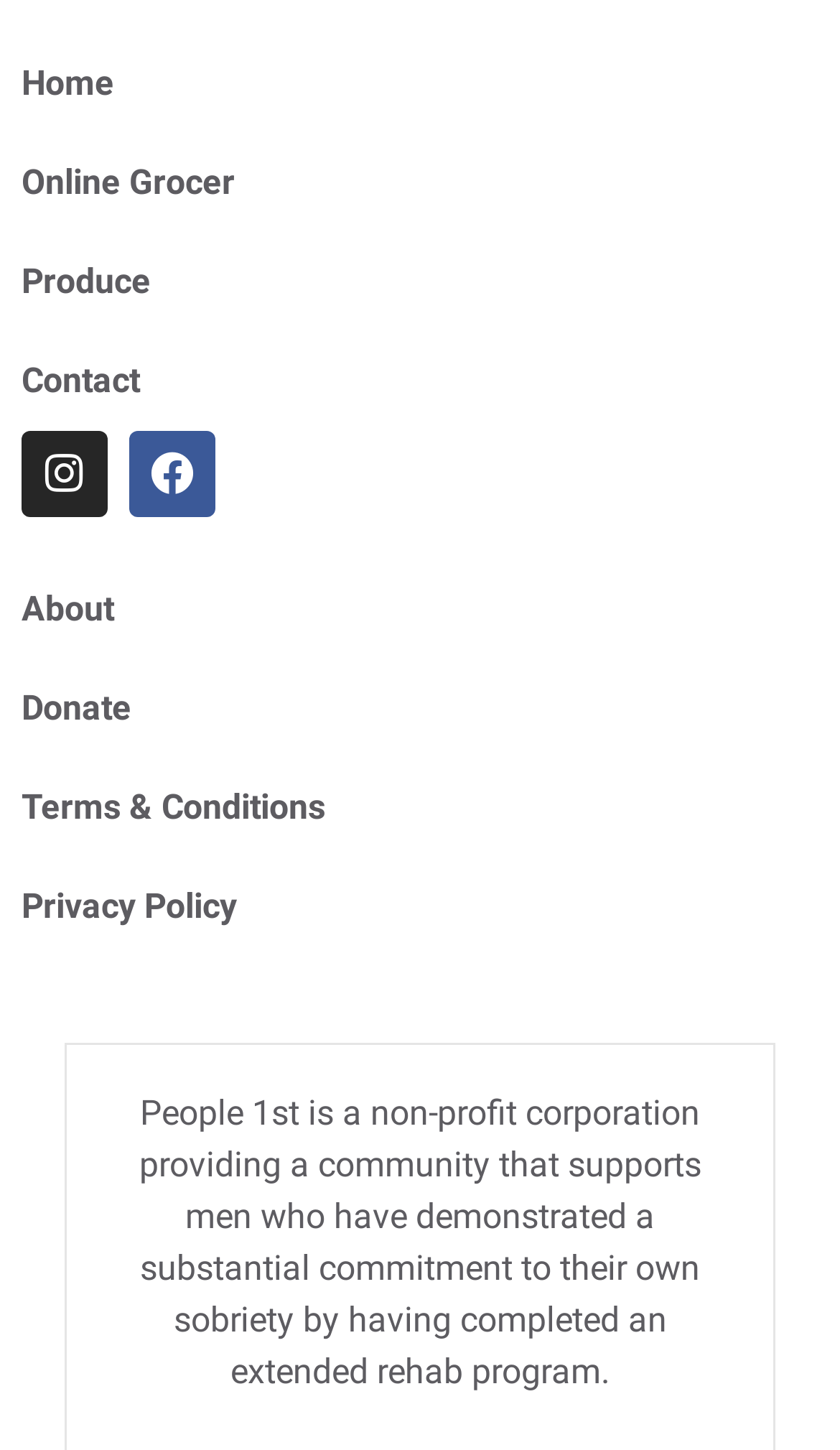Identify the bounding box coordinates of the section to be clicked to complete the task described by the following instruction: "contact us". The coordinates should be four float numbers between 0 and 1, formatted as [left, top, right, bottom].

[0.026, 0.229, 0.974, 0.297]